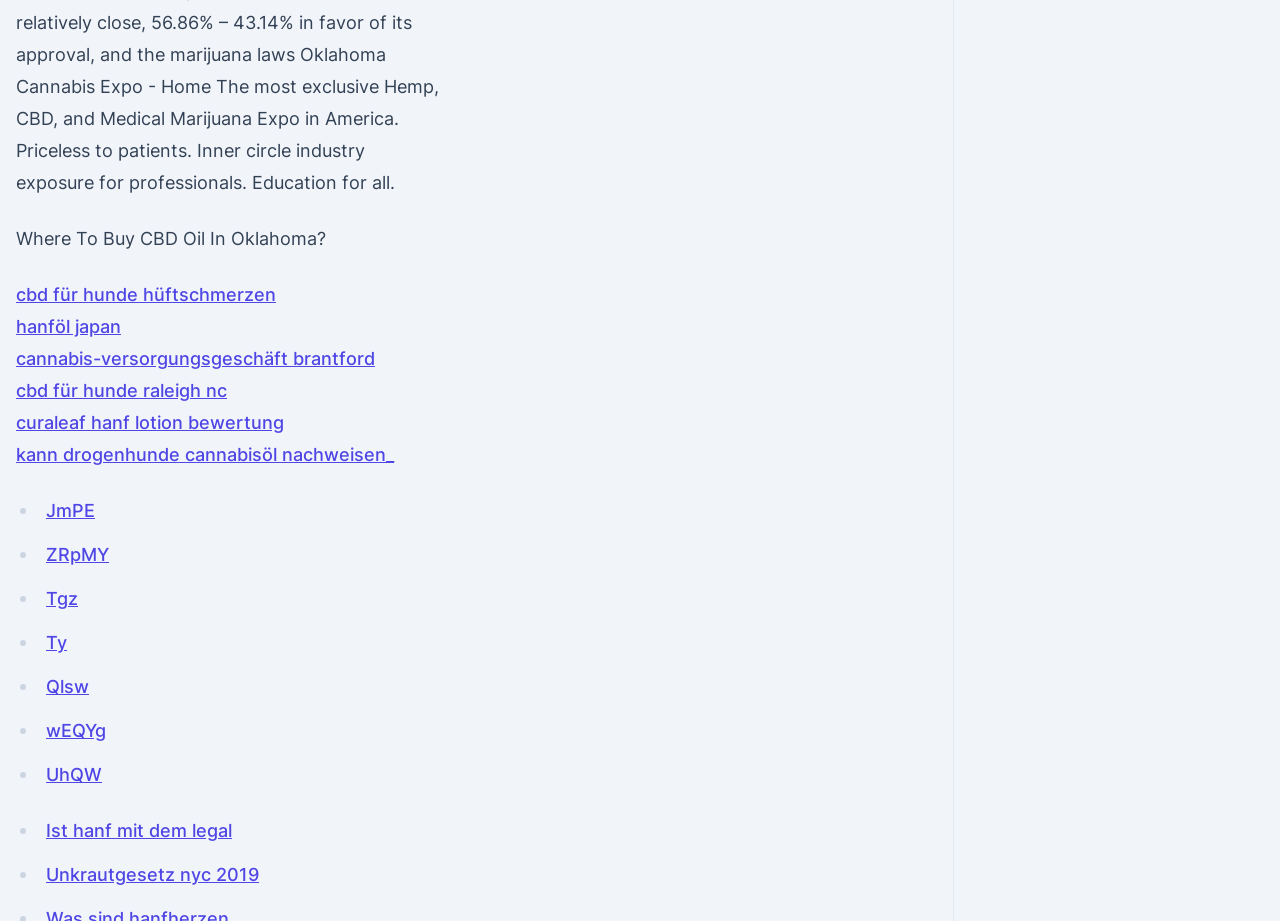What is the language of the webpage?
Give a detailed explanation using the information visible in the image.

The webpage contains text in both English and German, as seen in the links 'Where To Buy CBD Oil In Oklahoma?' and 'cbd für hunde hüftschmerzen', respectively. This suggests that the webpage is intended for an audience that speaks both languages.